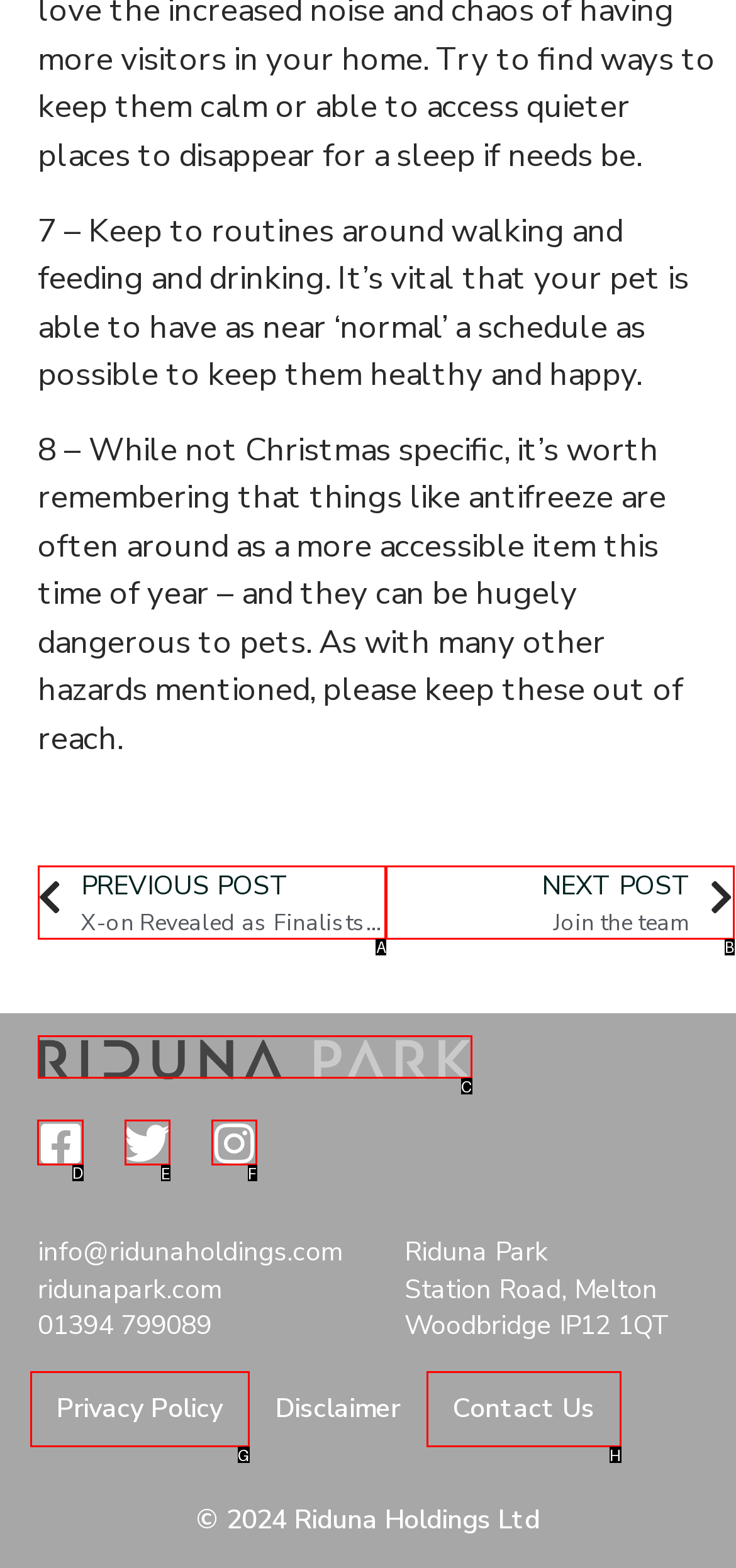Determine which HTML element should be clicked to carry out the following task: Follow Riduna Park on Facebook Respond with the letter of the appropriate option.

D